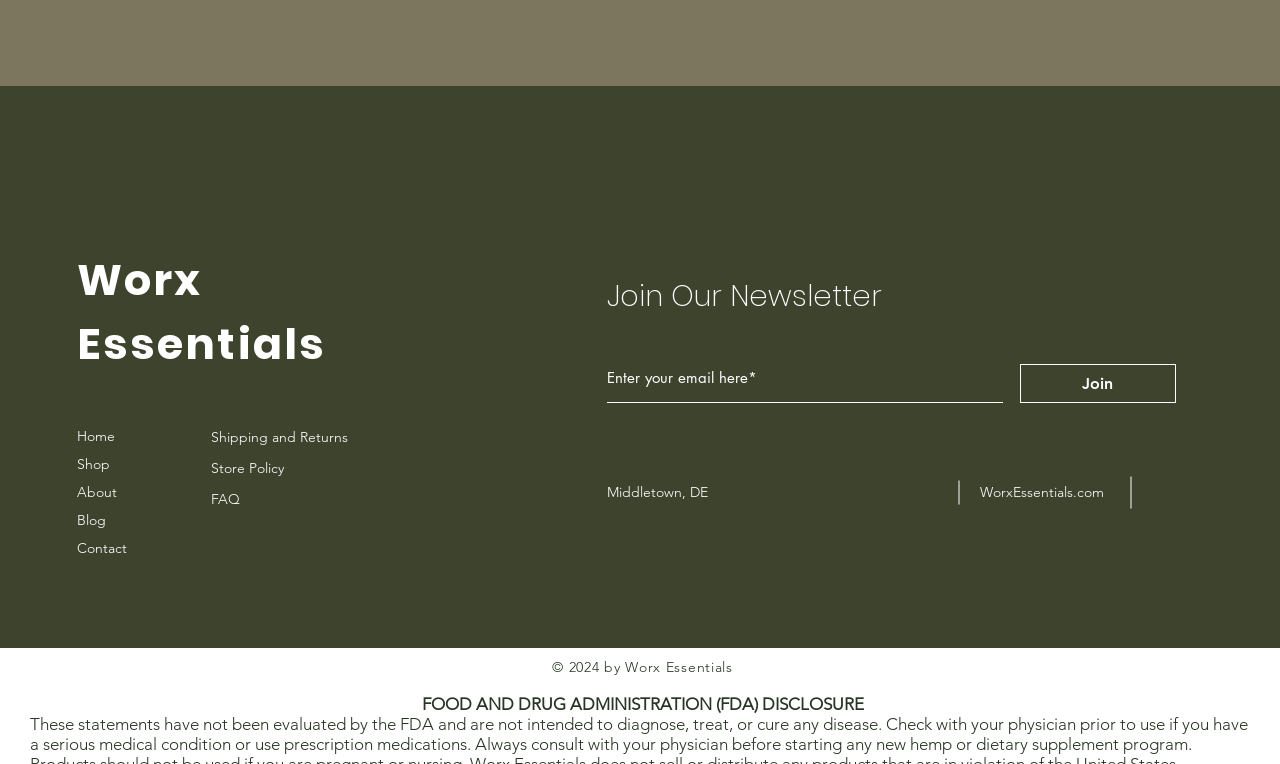Refer to the image and provide a thorough answer to this question:
Where is the company located?

The company location can be found in the middle section of the webpage, where it says 'Middletown, DE' as a static text.